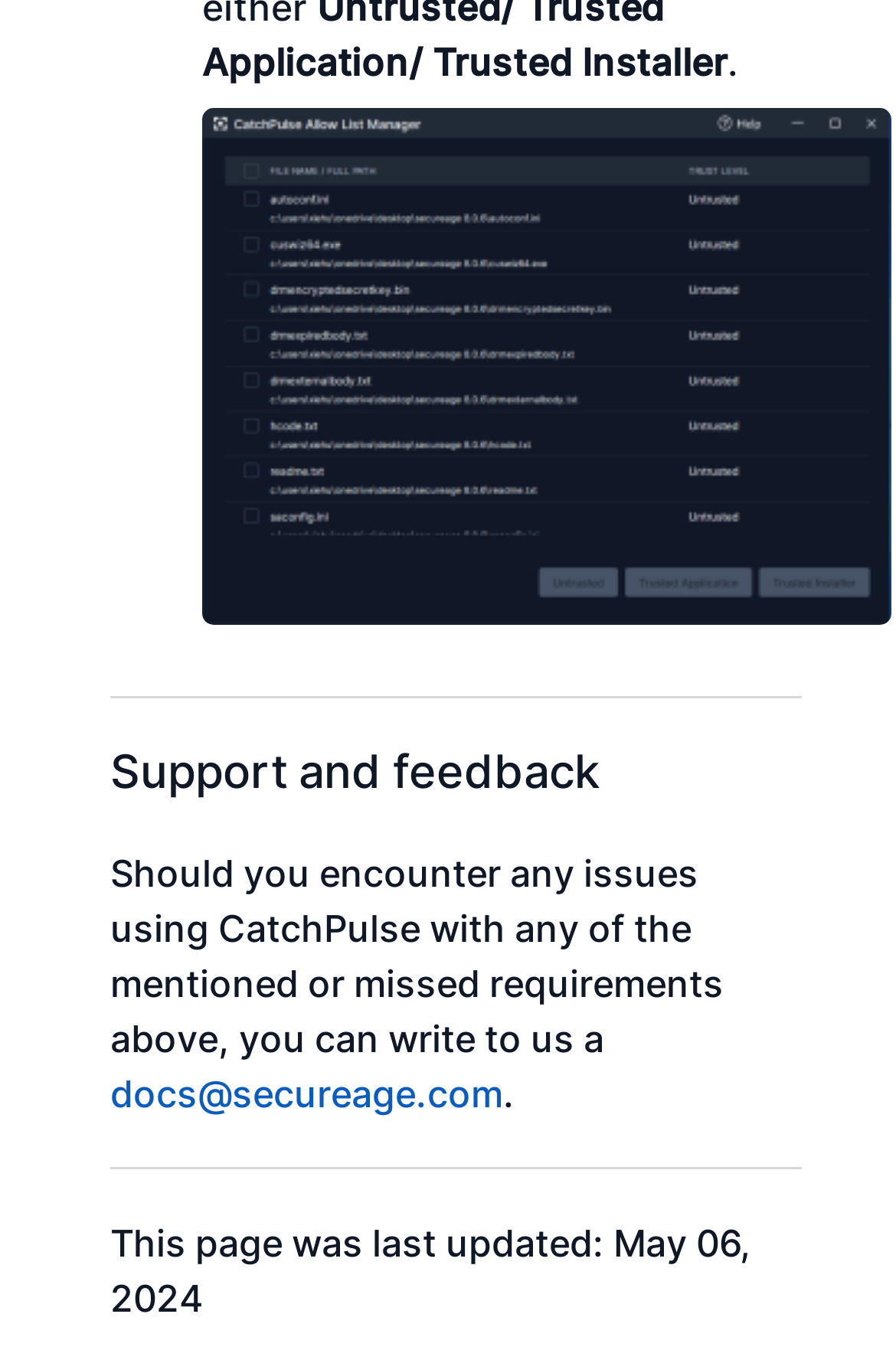When was this page last updated?
From the screenshot, provide a brief answer in one word or phrase.

May 06, 2024